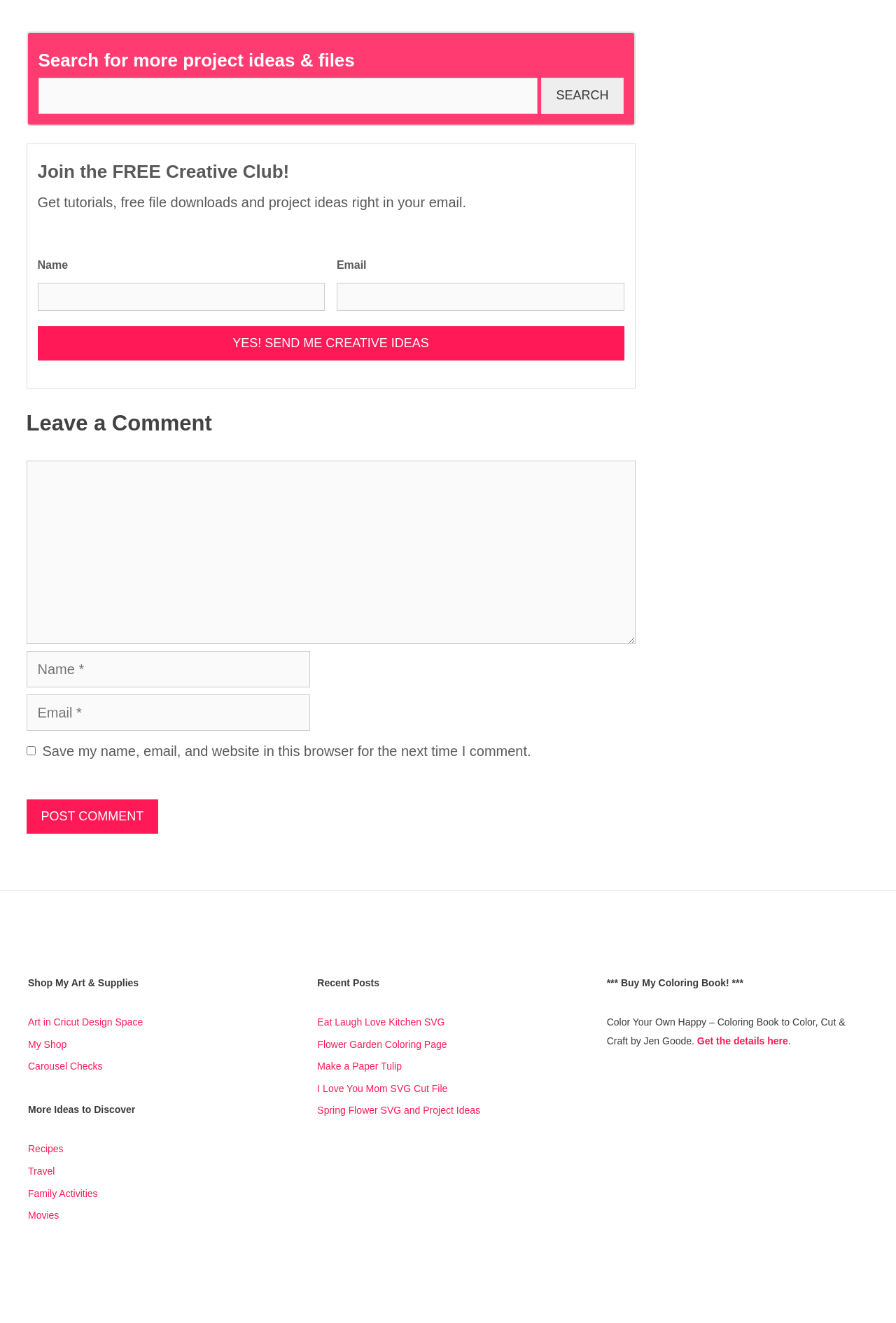Please identify the bounding box coordinates of the clickable region that I should interact with to perform the following instruction: "Shop My Art & Supplies". The coordinates should be expressed as four float numbers between 0 and 1, i.e., [left, top, right, bottom].

[0.031, 0.738, 0.155, 0.747]